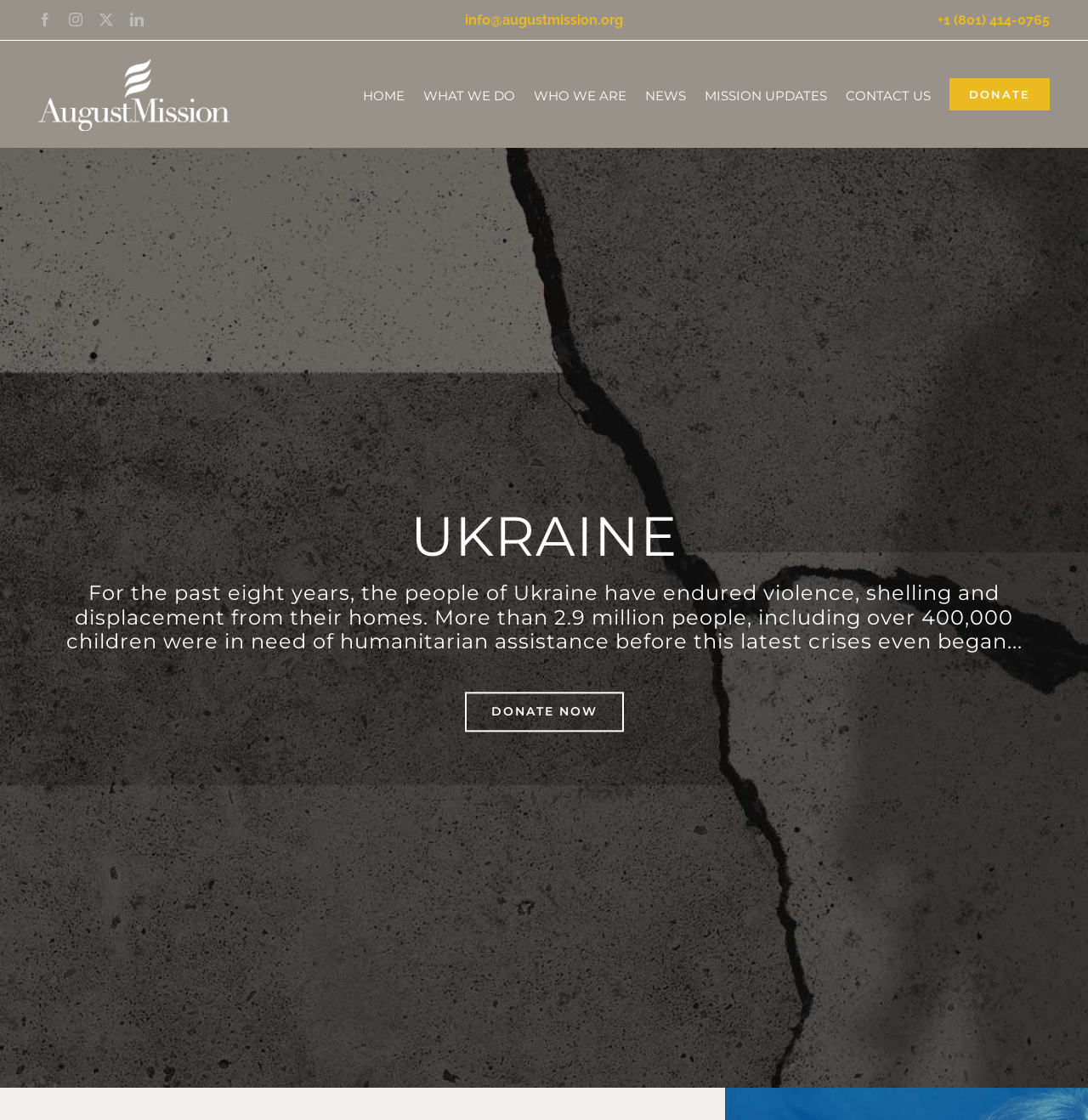Provide the bounding box coordinates of the UI element that matches the description: "CONTACT US".

[0.777, 0.061, 0.855, 0.107]